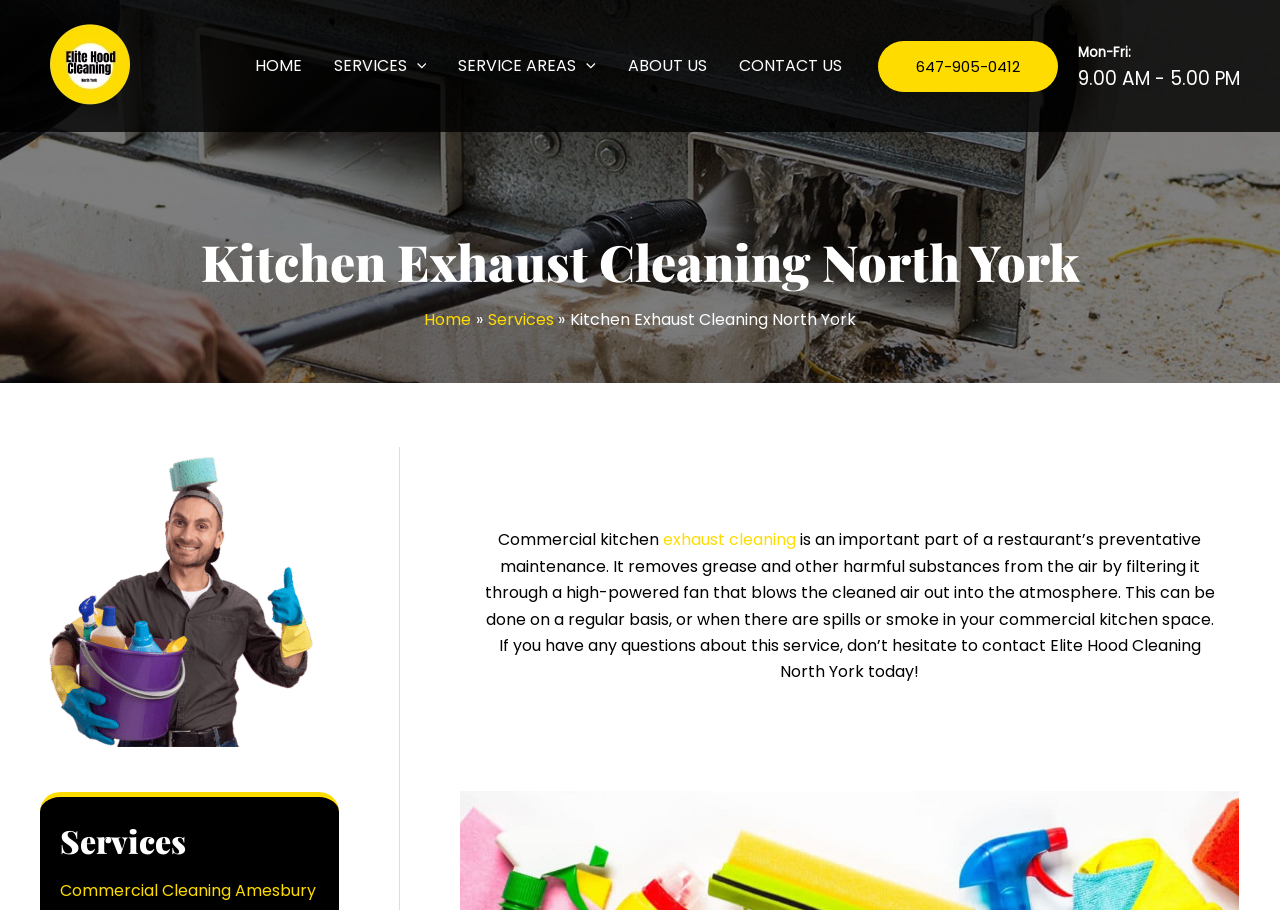What is the phone number?
Refer to the image and provide a detailed answer to the question.

I found the phone number by scanning the top-right corner of the webpage, where contact information is often displayed. The link with the text '647-905-0412' suggests that this is the phone number.